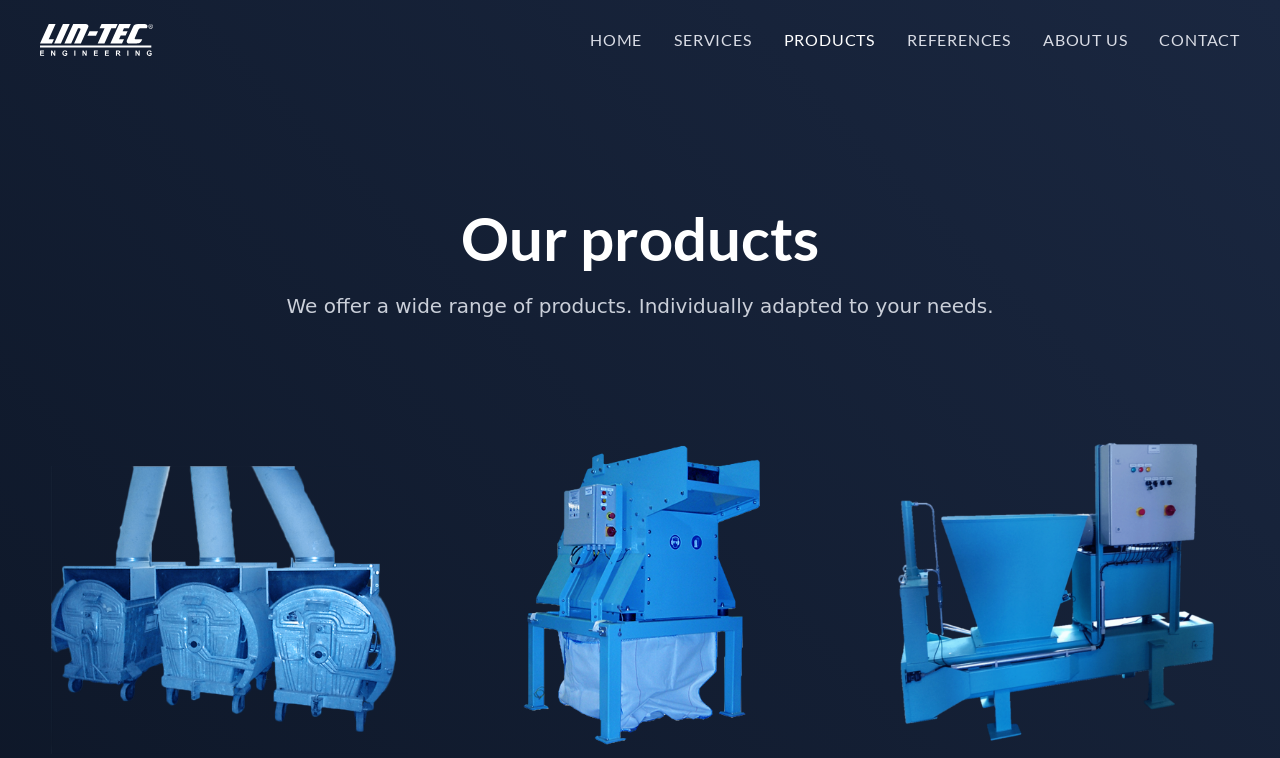Provide the bounding box coordinates of the HTML element this sentence describes: "About us". The bounding box coordinates consist of four float numbers between 0 and 1, i.e., [left, top, right, bottom].

[0.802, 0.0, 0.893, 0.106]